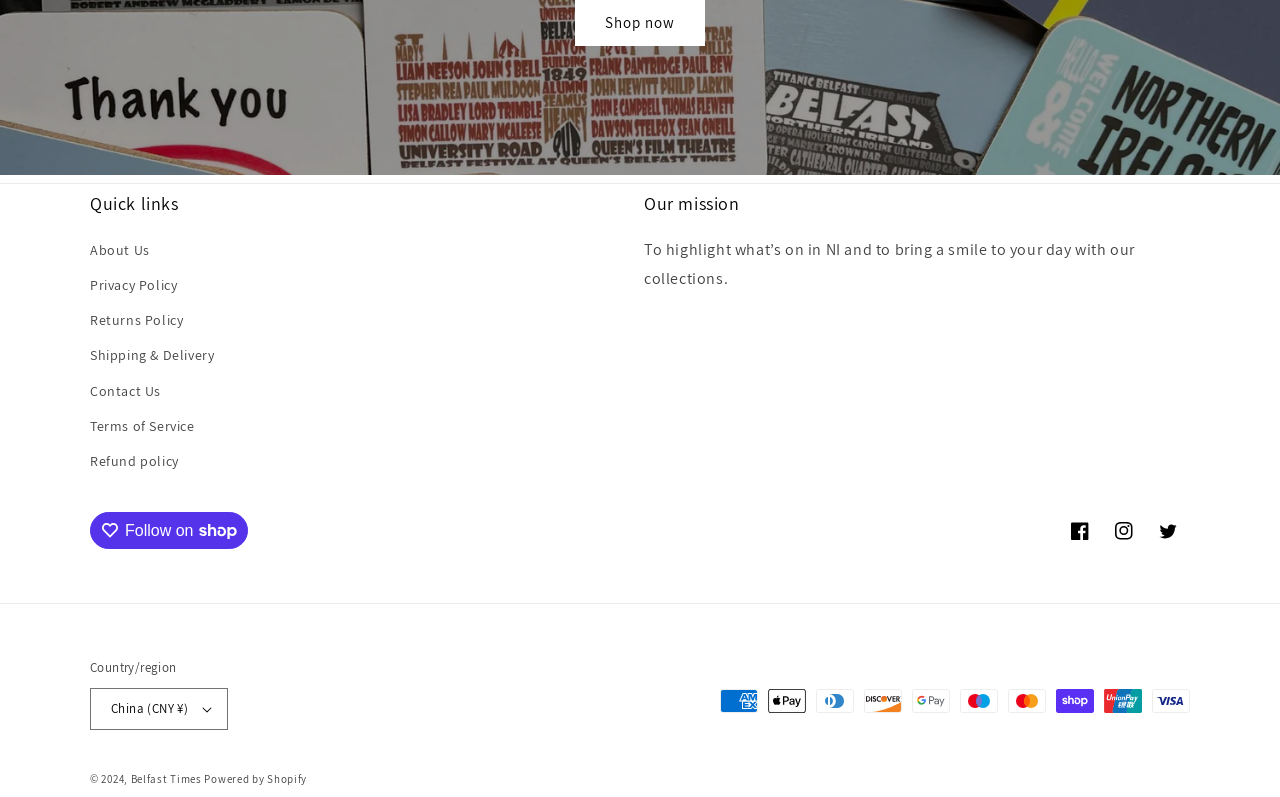Indicate the bounding box coordinates of the element that needs to be clicked to satisfy the following instruction: "Follow on Shop". The coordinates should be four float numbers between 0 and 1, i.e., [left, top, right, bottom].

[0.07, 0.643, 0.194, 0.689]